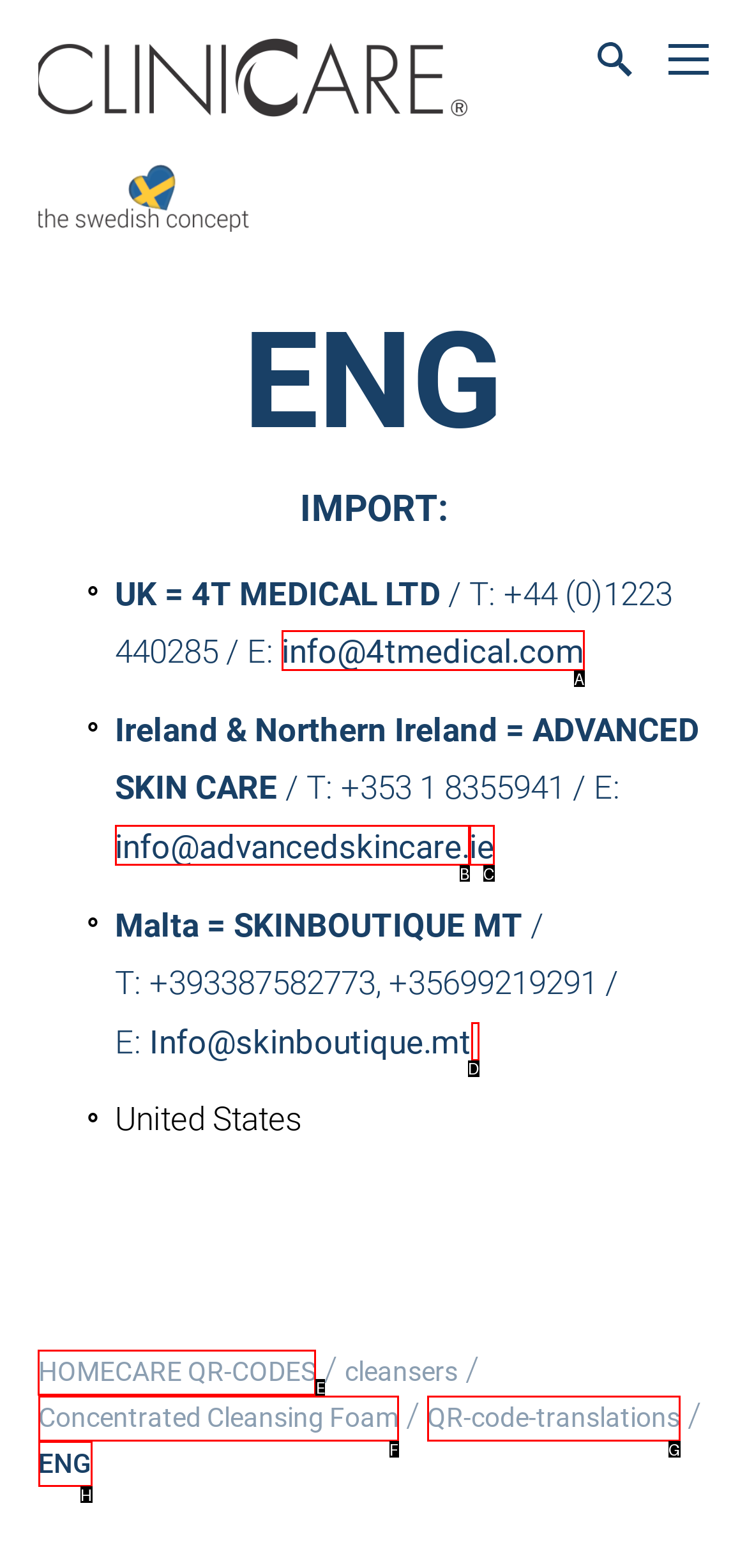Tell me which letter I should select to achieve the following goal: Access HOMECARE QR-CODES
Answer with the corresponding letter from the provided options directly.

E